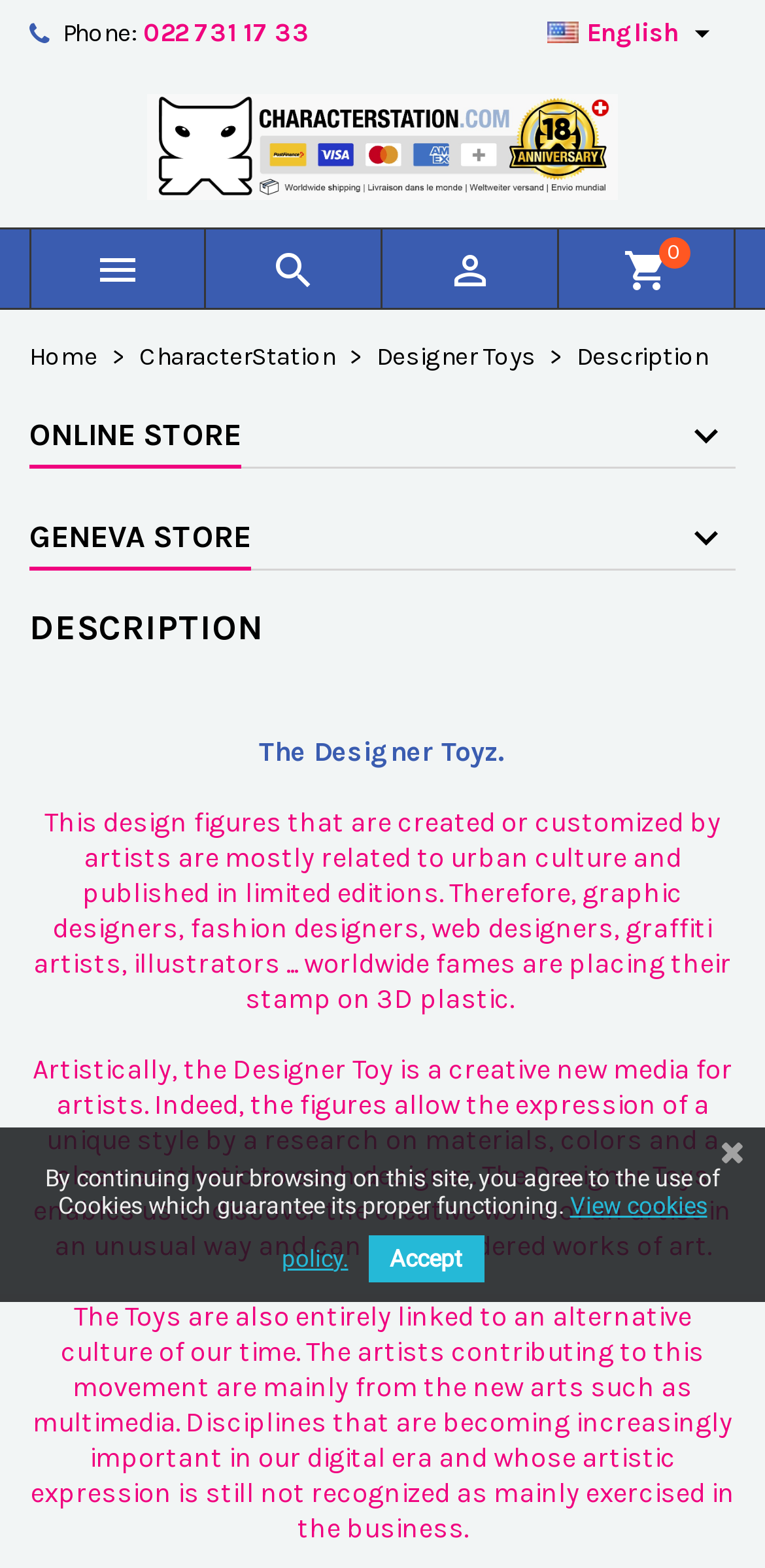Locate the bounding box coordinates of the region to be clicked to comply with the following instruction: "View the ONLINE STORE page". The coordinates must be four float numbers between 0 and 1, in the form [left, top, right, bottom].

[0.038, 0.259, 0.315, 0.299]